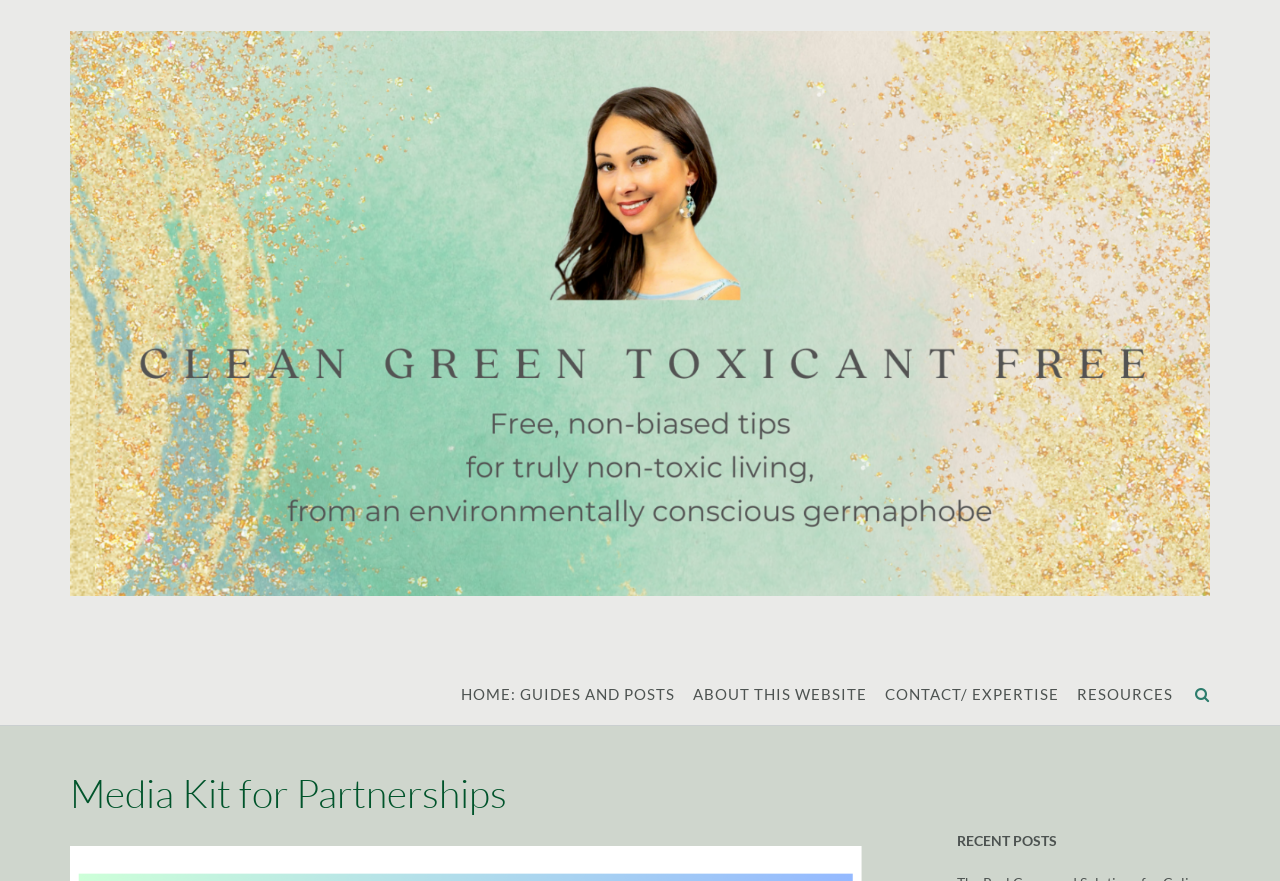Present a detailed account of what is displayed on the webpage.

The webpage is about a media kit for partnerships, specifically focused on clean and green living. At the top, there is a prominent link and image combination that takes up most of the width, with the text "Clean Green Toxicant Free - Free, non-biased tips for *truly* non-toxic living, from an environmentally conscious germaphobe". 

Below this, there are five links aligned horizontally, taking up about half of the page's width. From left to right, these links are labeled "HOME: GUIDES AND POSTS", "ABOUT THIS WEBSITE", "CONTACT/ EXPERTISE", "RESOURCES", and a search icon represented by "\uf002". 

Above these links, there is a header section with the title "Media Kit for Partnerships". At the very bottom of the page, there is a heading labeled "RECENT POSTS".